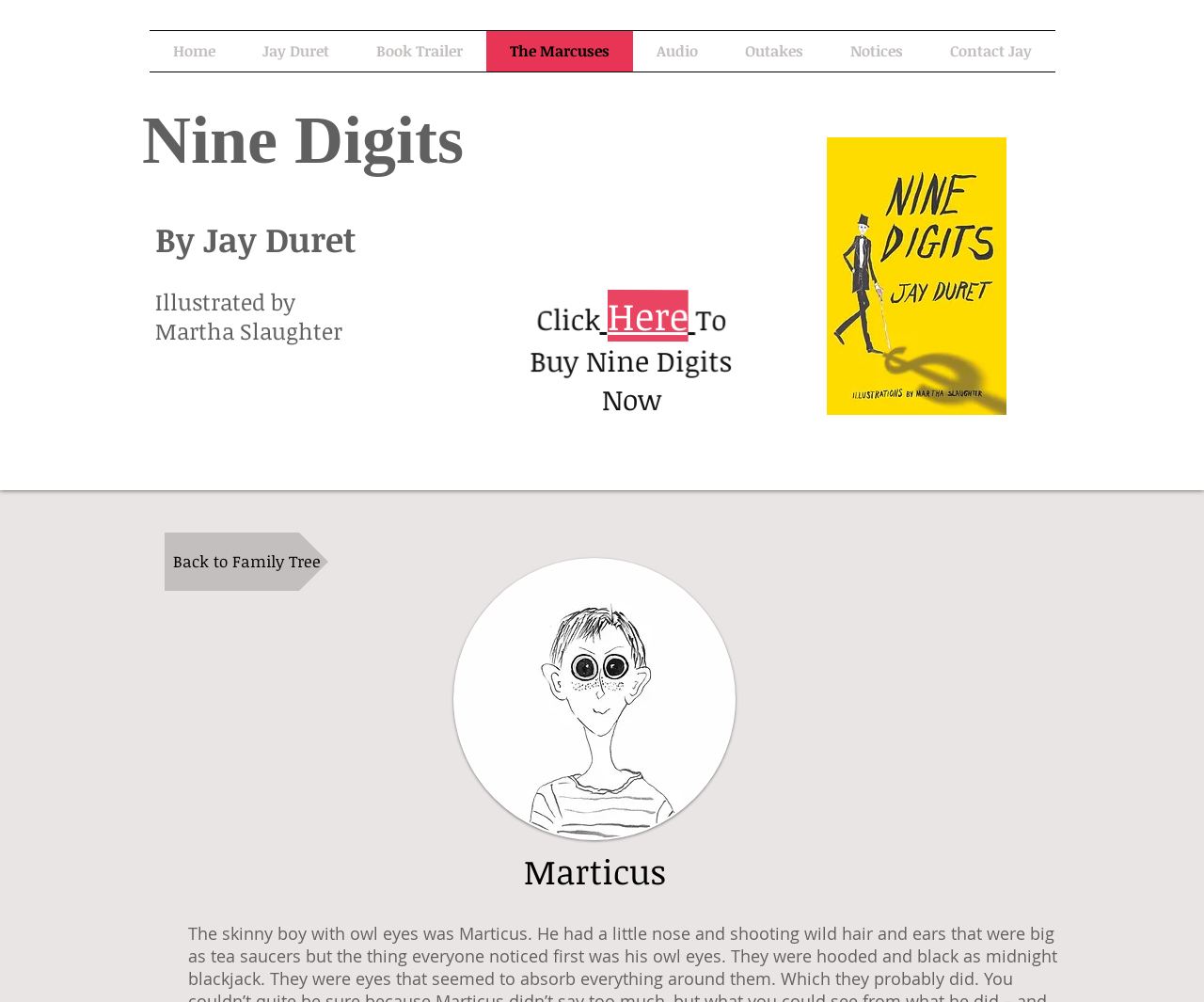Locate the bounding box coordinates of the area where you should click to accomplish the instruction: "Go to home page".

None